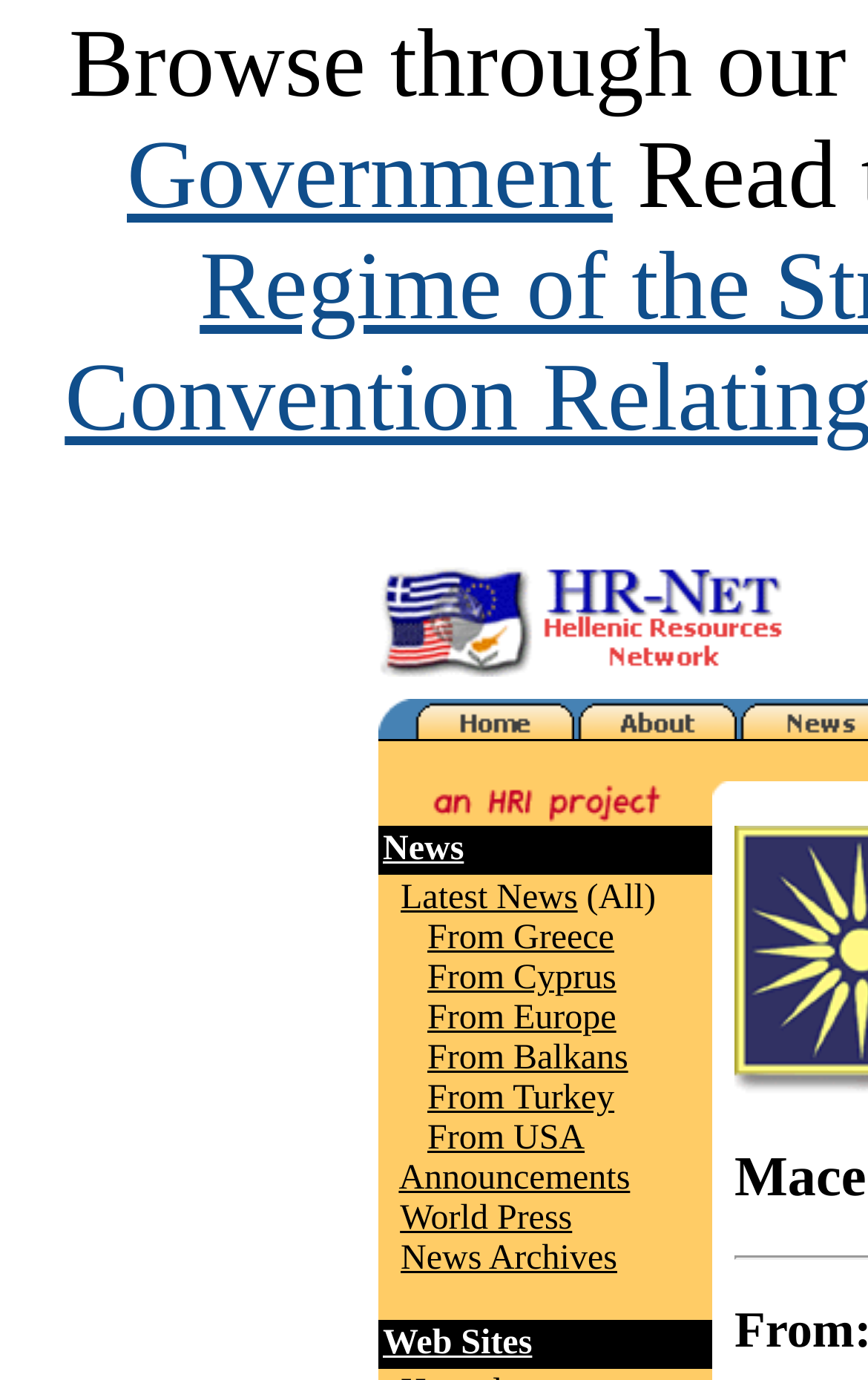How many news categories are listed?
Look at the image and answer the question using a single word or phrase.

9